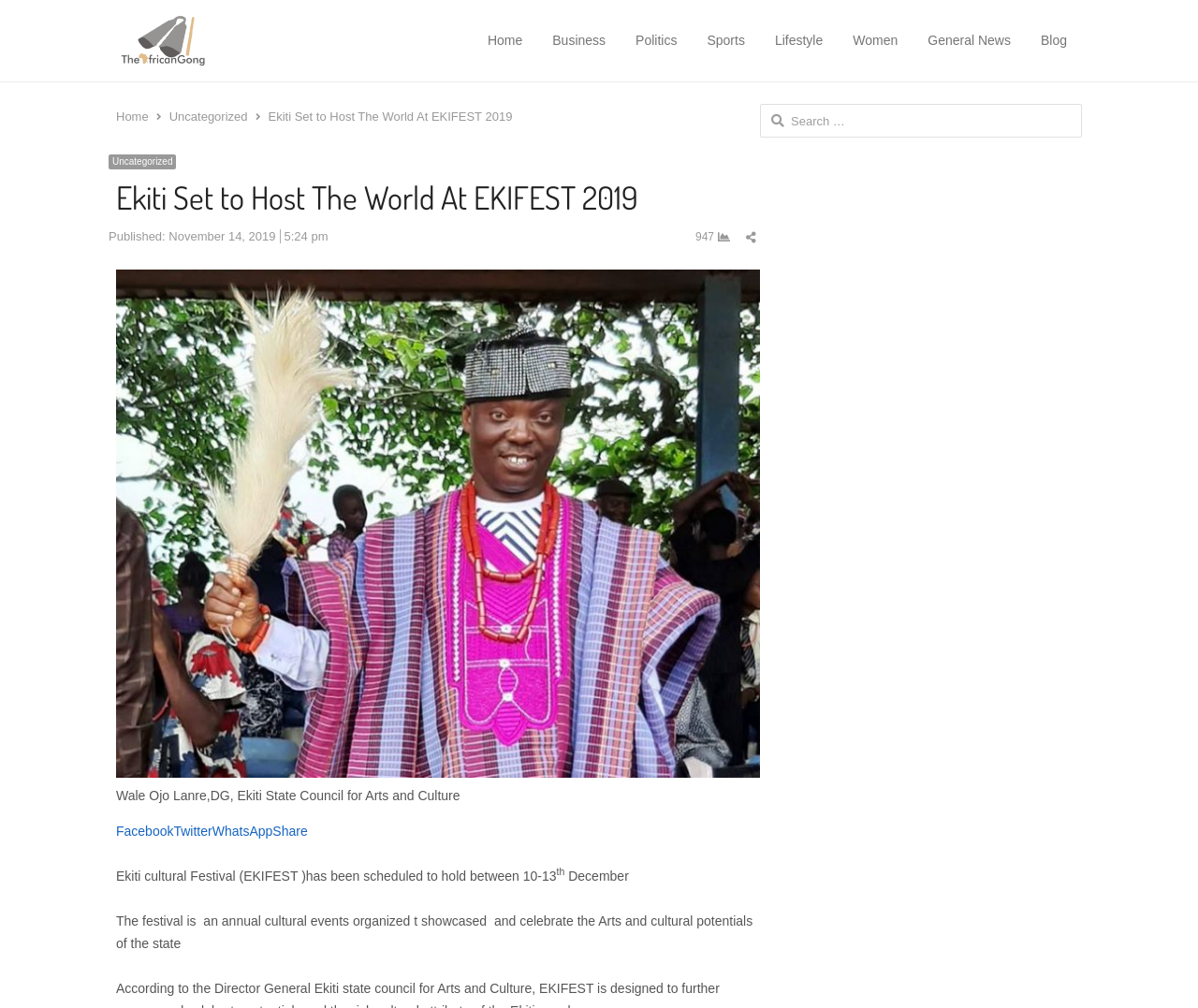Utilize the details in the image to thoroughly answer the following question: What is the date of the EKIFEST event?

I found the answer by looking at the text in the figure element, which says 'EKIFEST HOLDS DEC 10-13'. This suggests that the event is scheduled to hold between December 10th and 13th.